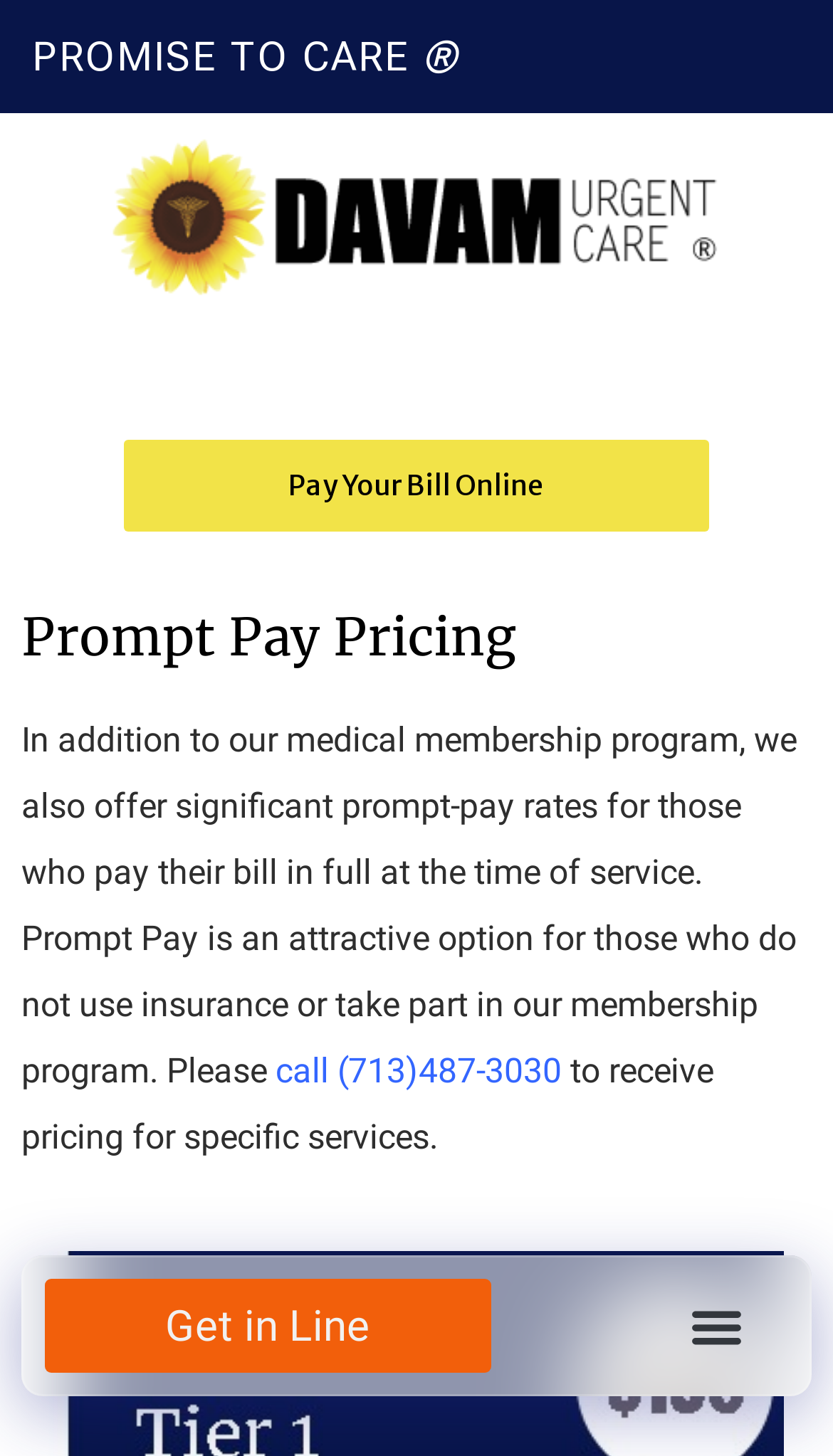Using details from the image, please answer the following question comprehensively:
How can I receive pricing for specific services?

According to the webpage, I can receive pricing for specific services by calling the phone number (713) 487-3030, which is provided as a link on the webpage.